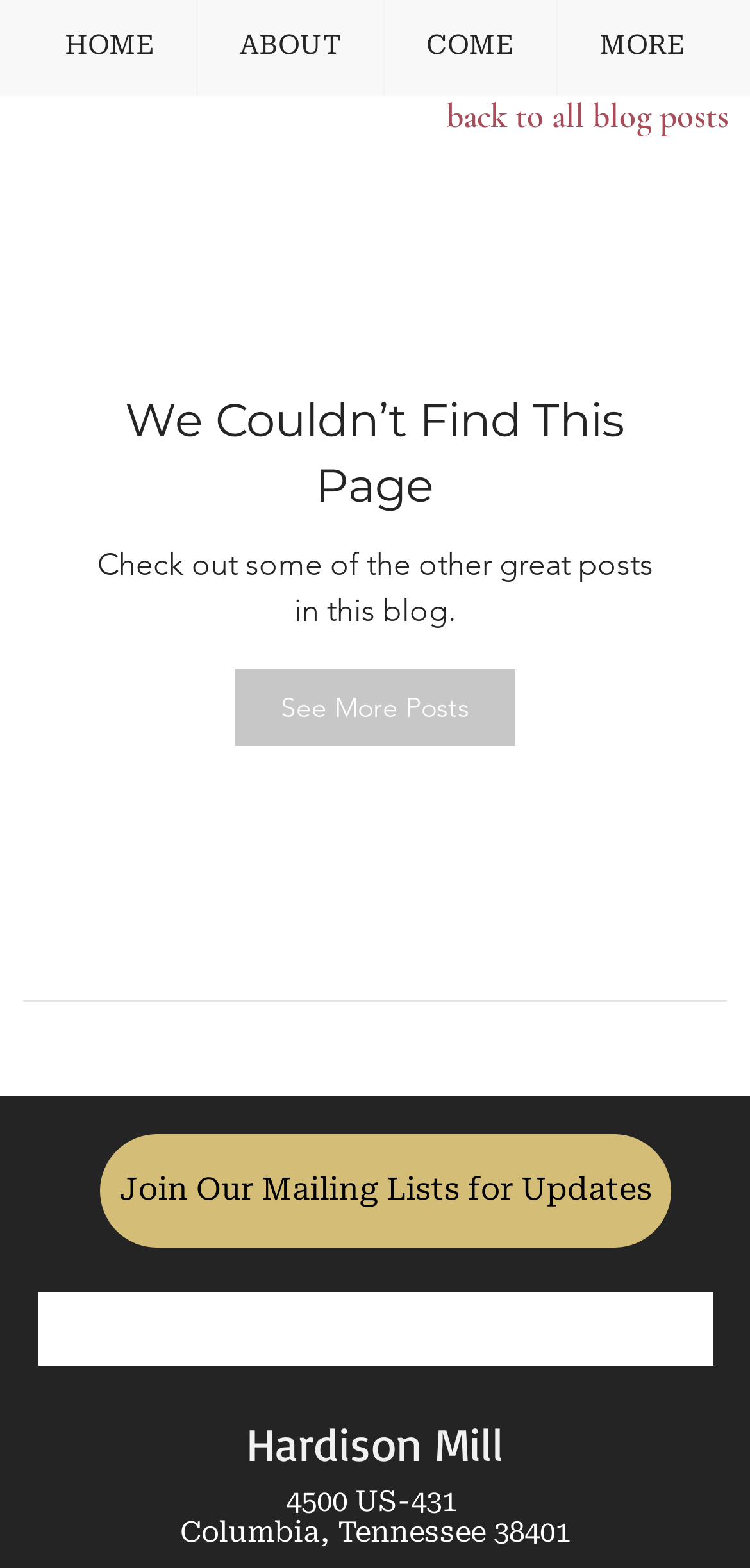Provide the bounding box coordinates for the UI element that is described by this text: "See More Posts". The coordinates should be in the form of four float numbers between 0 and 1: [left, top, right, bottom].

[0.313, 0.427, 0.687, 0.476]